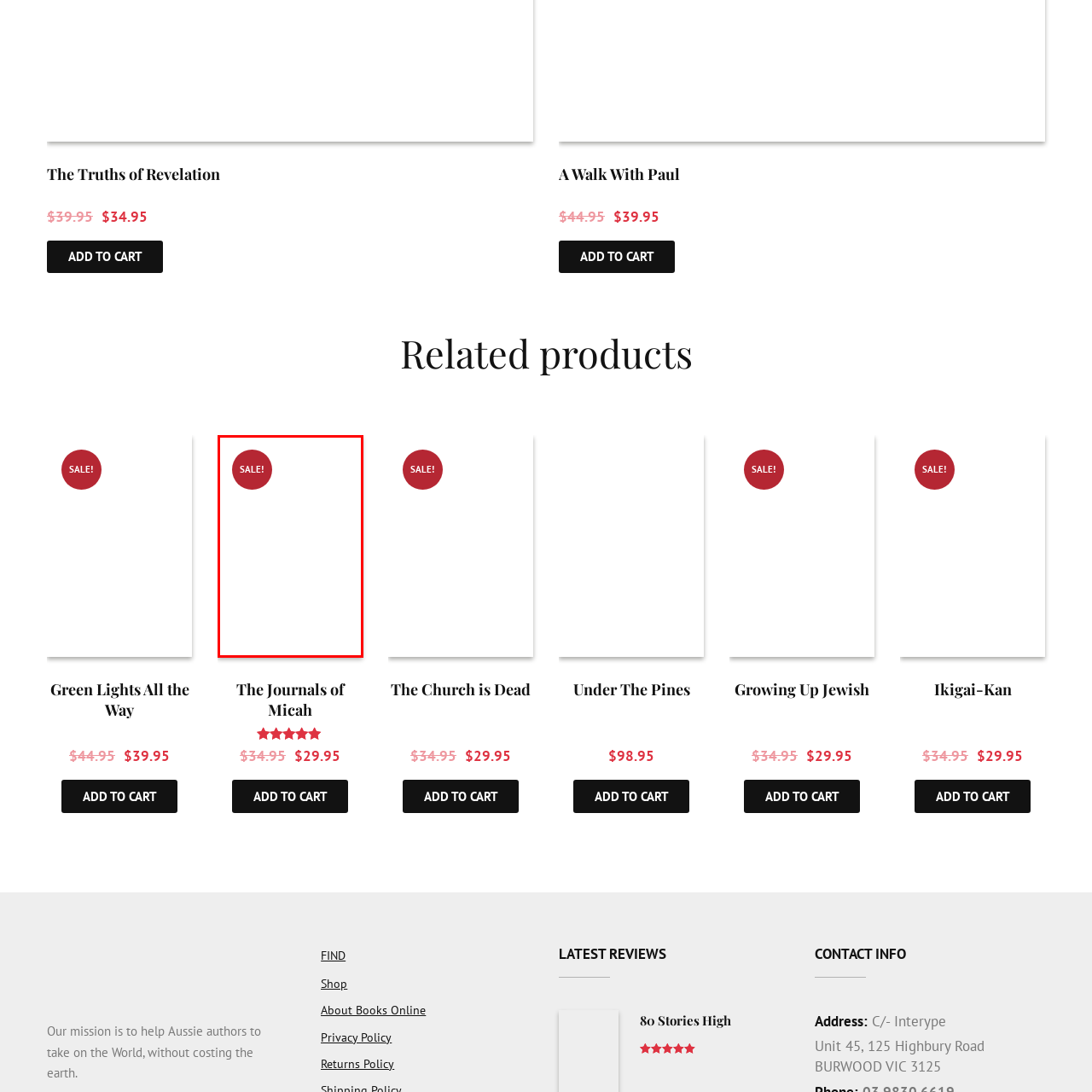What is the purpose of the 'SALE!' label?
Look closely at the area highlighted by the red bounding box and give a detailed response to the question.

The caption states that the design's simplicity enhances its visibility, making it an effective banner for attracting potential buyers looking for bargains, which implies that the purpose of the 'SALE!' label is to attract potential buyers.